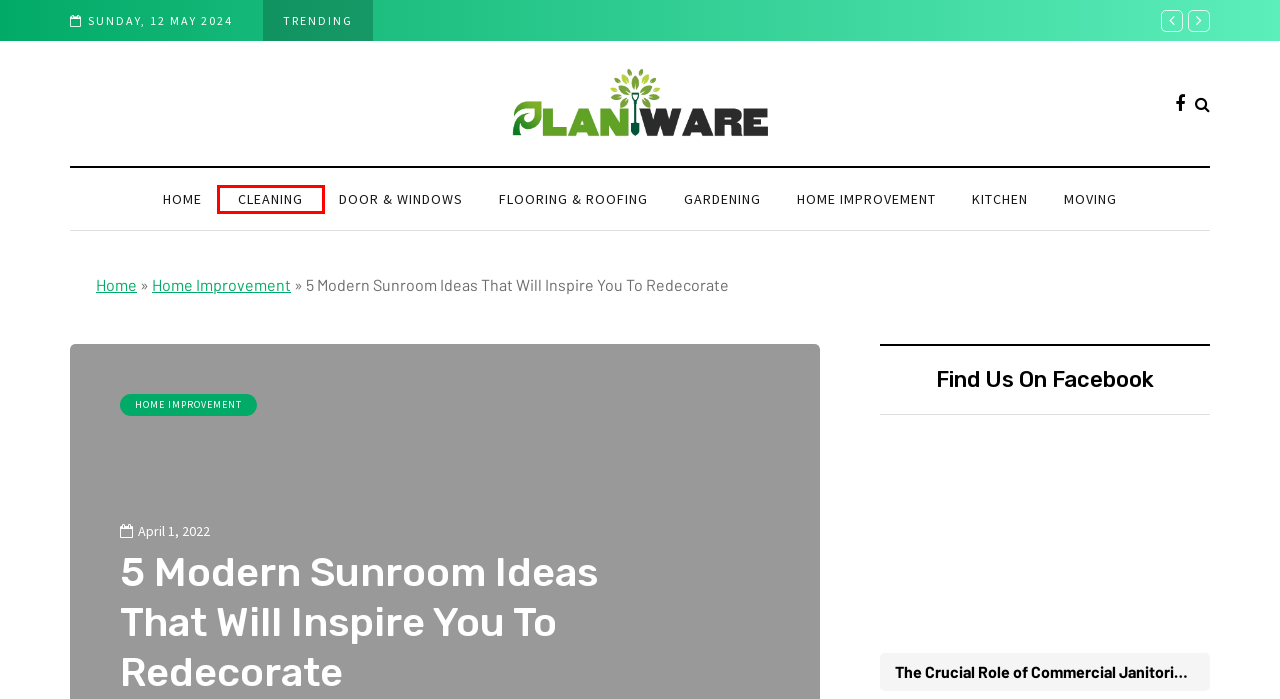You’re provided with a screenshot of a webpage that has a red bounding box around an element. Choose the best matching webpage description for the new page after clicking the element in the red box. The options are:
A. PlantWare - Home Improvement Guides By The Experts
B. Door & Windows
C. Moving
D. Hook
E. Kitchen
F. Cleaning
G. Flooring & Roofing
H. Gardening

F